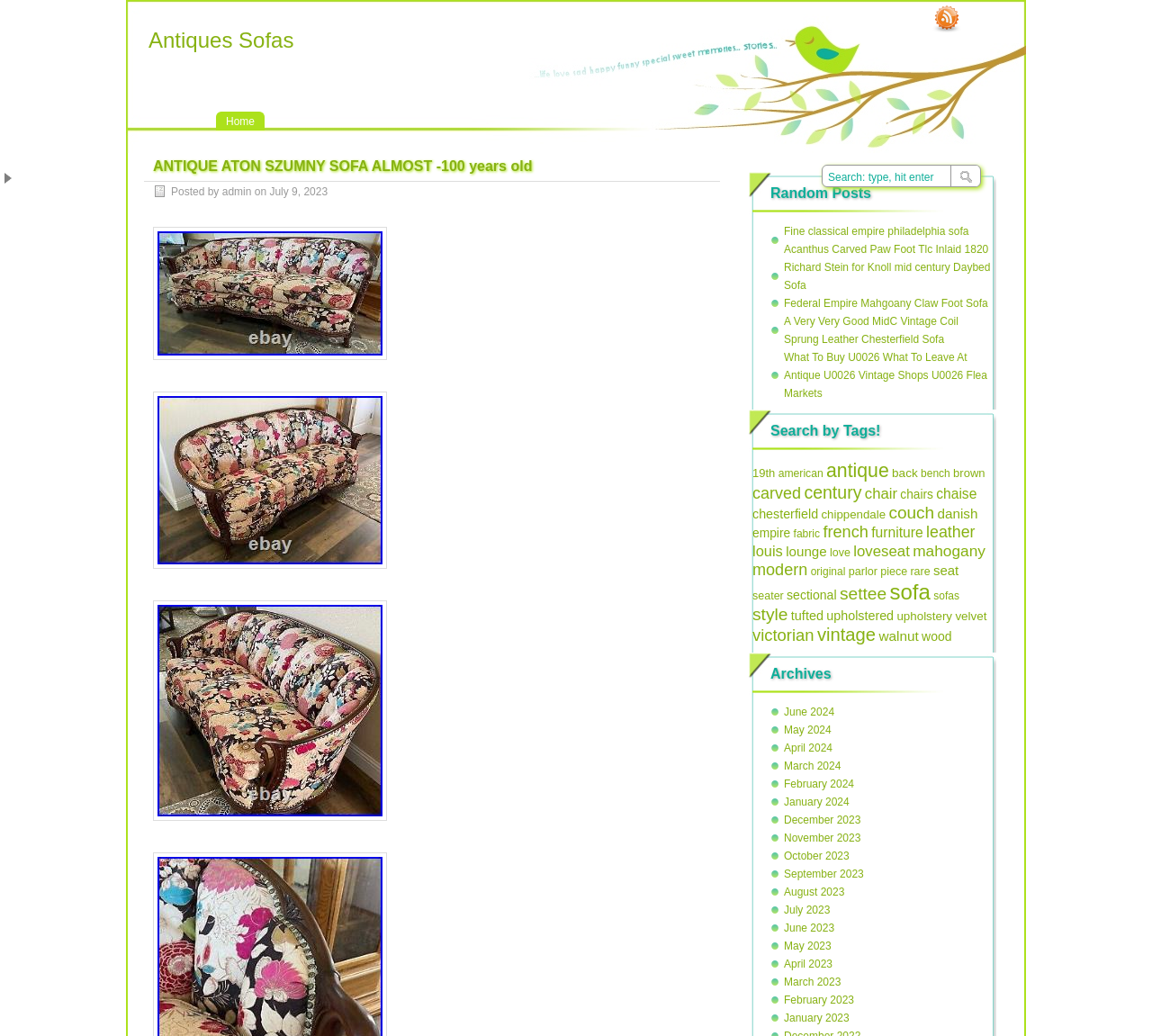Answer the question with a single word or phrase: 
How many tags are there in the 'Search by Tags!' section?

30